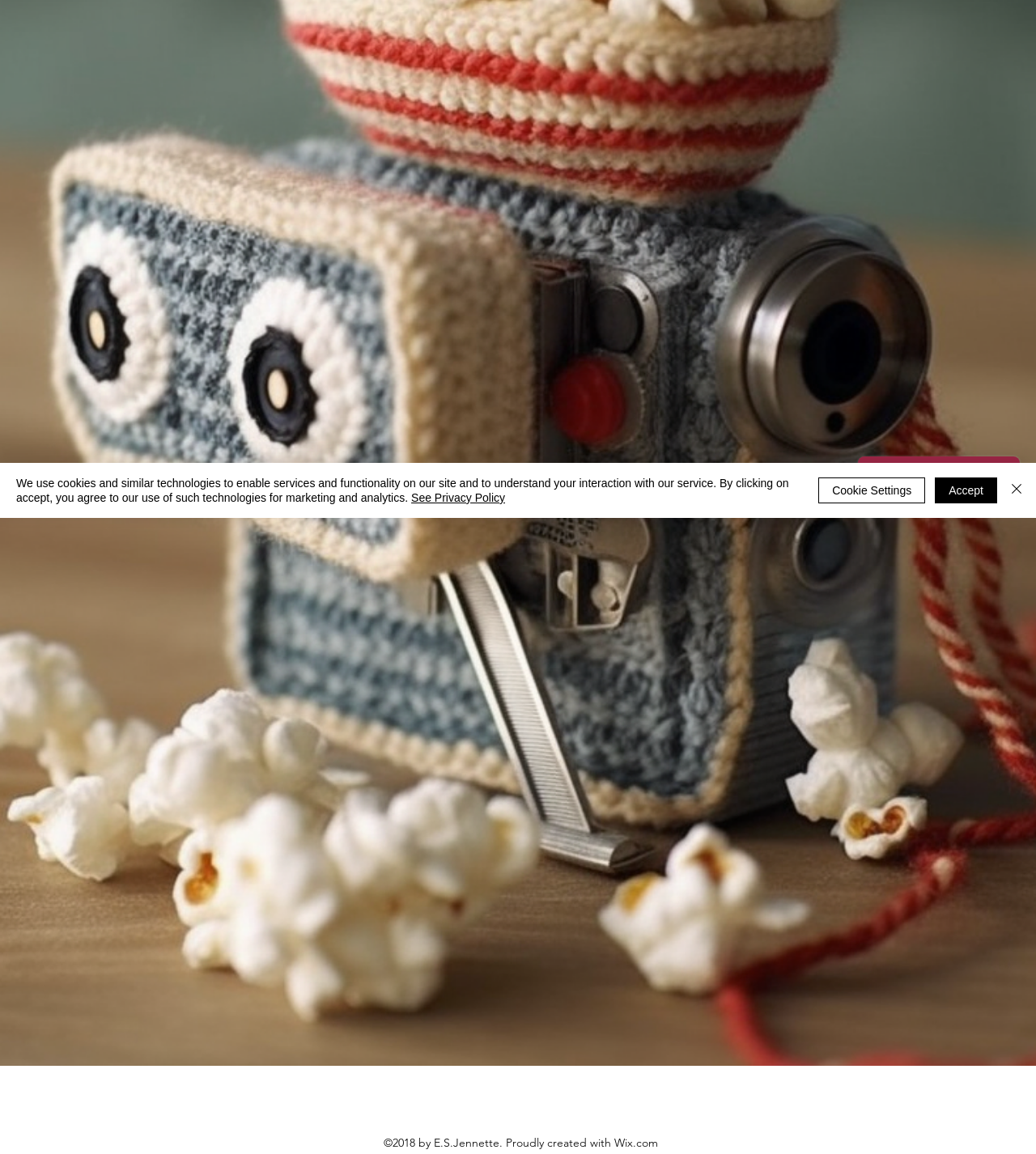Using the element description provided, determine the bounding box coordinates in the format (top-left x, top-left y, bottom-right x, bottom-right y). Ensure that all values are floating point numbers between 0 and 1. Element description: Cookie Settings

[0.79, 0.414, 0.893, 0.436]